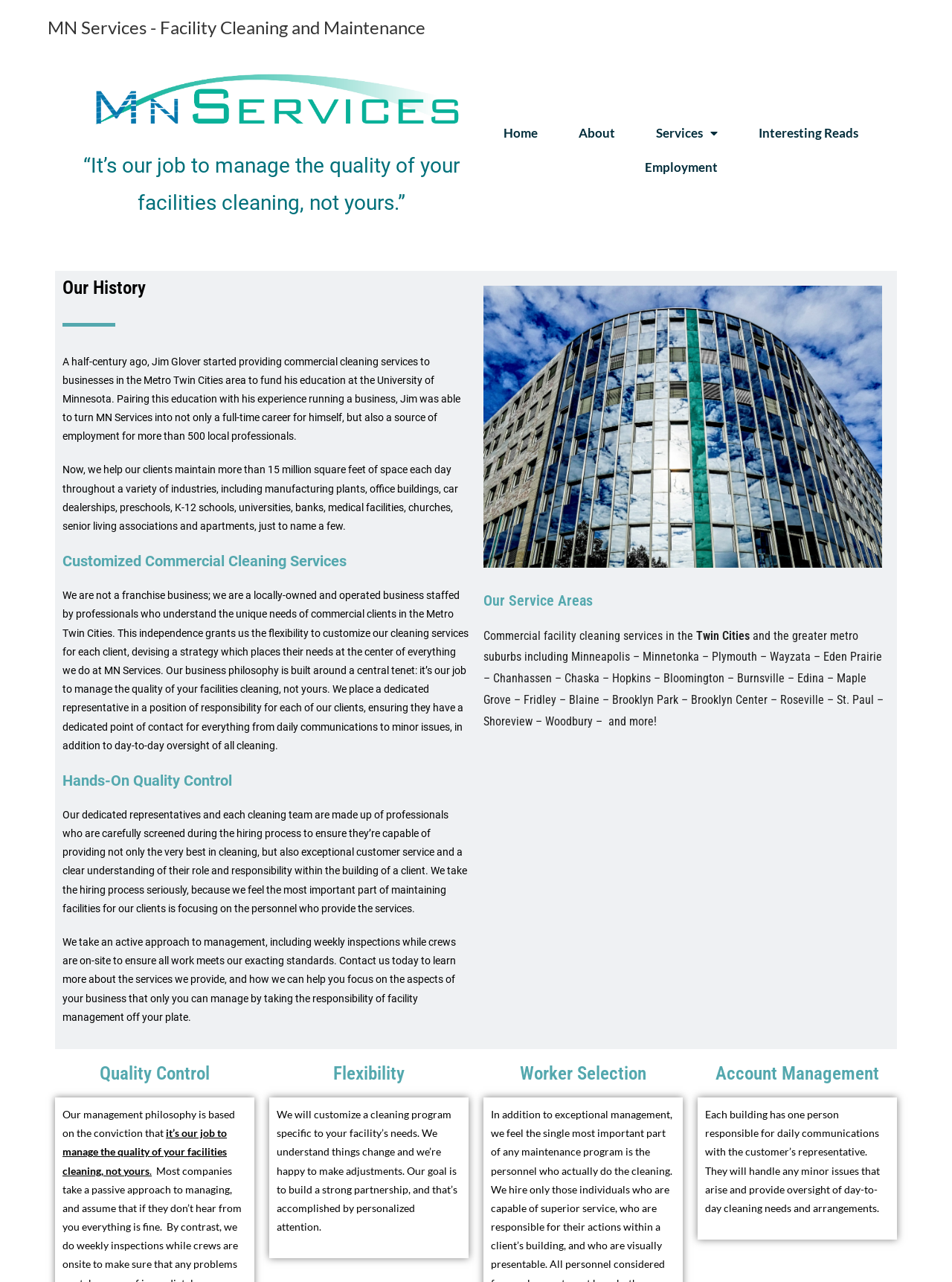What is the company's slogan?
Using the information from the image, provide a comprehensive answer to the question.

I found the company's slogan by looking at the StaticText element with the text '“It’s our job to manage the quality of your facilities cleaning, not yours.”' which is located below the logo and above the navigation links.